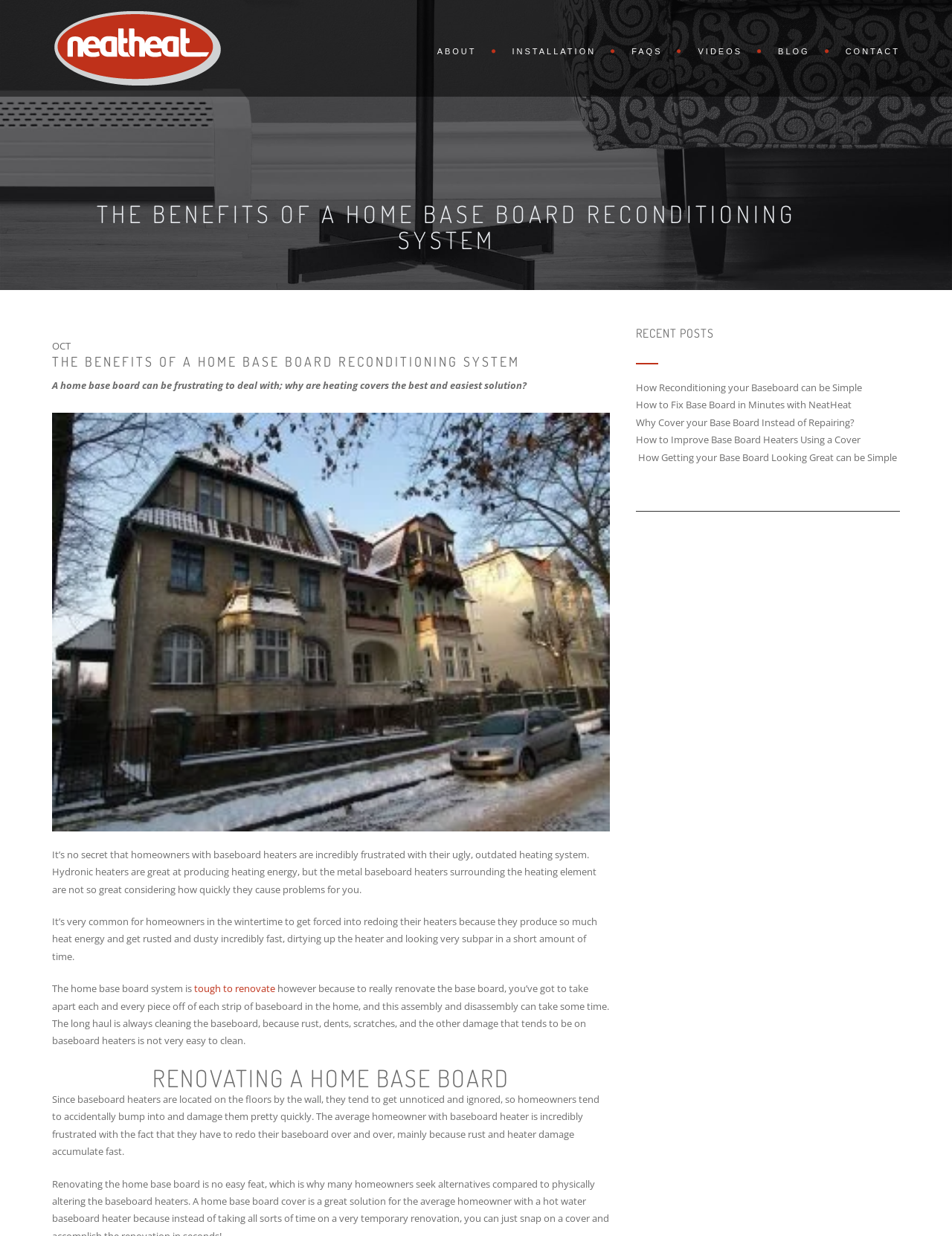Provide a thorough description of the webpage's content and layout.

The webpage is about the benefits of a home base board reconditioning system, specifically highlighting the advantages of NeatHeat. At the top left corner, there is a Neat Heat logo with the text "NEAT HEAT" next to it. Below the logo, there are six navigation links: "ABOUT", "INSTALLATION", "FAQS", "VIDEOS", "BLOG", and "CONTACT", aligned horizontally across the top of the page.

The main content of the page is divided into sections. The first section has a heading "THE BENEFITS OF A HOME BASE BOARD RECONDITIONING SYSTEM" and a brief introduction to the problem of dealing with baseboard heaters. There is a small image of a home base board below the introduction.

The next section discusses the frustrations of homeowners with baseboard heaters, including the need to constantly redo the work due to rust, dust, and damage. This section is followed by a heading "RENOVATING A HOME BASE BOARD" and a detailed explanation of the difficulties of renovating a baseboard heater.

On the right side of the page, there is a section titled "RECENT POSTS" with five links to related articles, including "How Reconditioning your Baseboard can be Simple" and "How to Improve Base Board Heaters Using a Cover". At the bottom right corner, there is a small icon with a Facebook logo.

Throughout the page, there are several paragraphs of text explaining the benefits of NeatHeat and the problems associated with traditional baseboard heaters. The overall layout is organized, with clear headings and concise text, making it easy to navigate and understand the content.